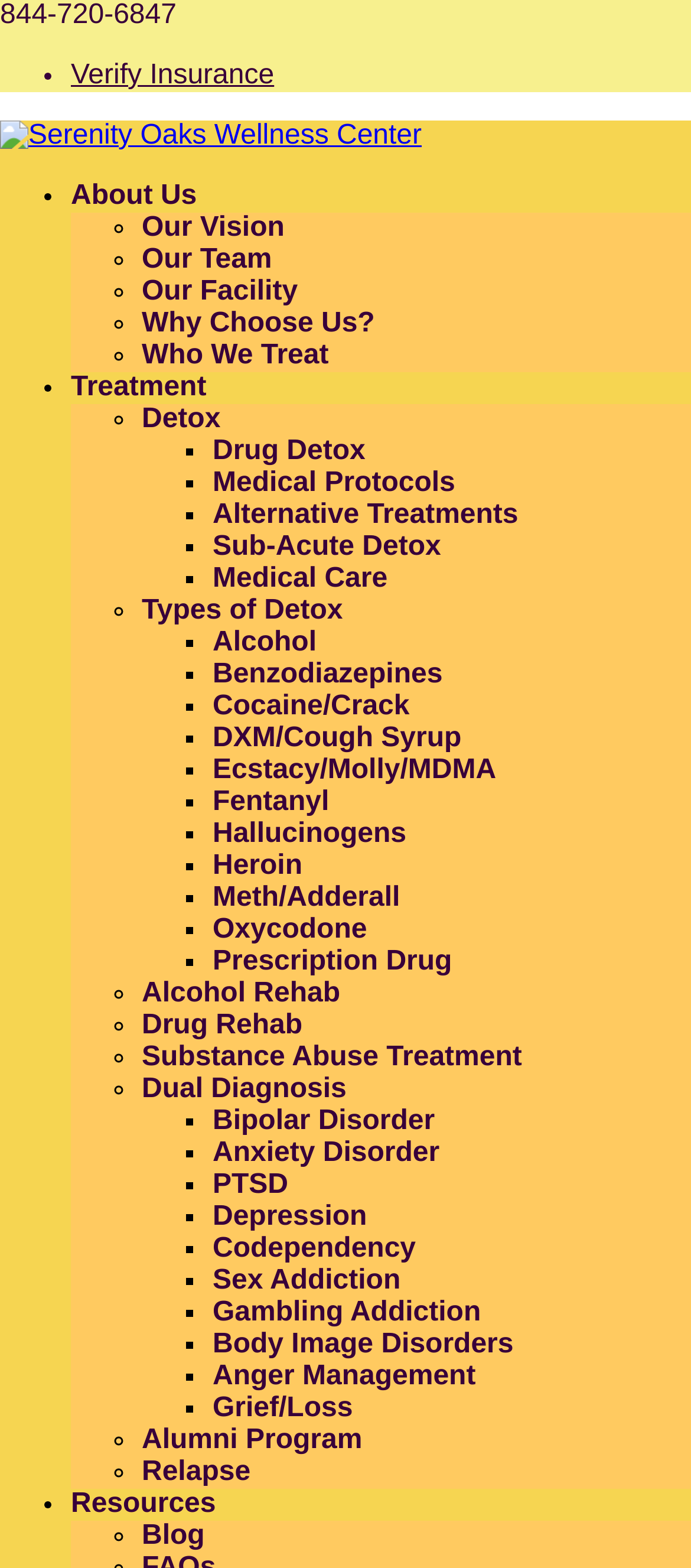Please determine the bounding box coordinates for the UI element described as: "Detox".

[0.205, 0.258, 0.319, 0.277]